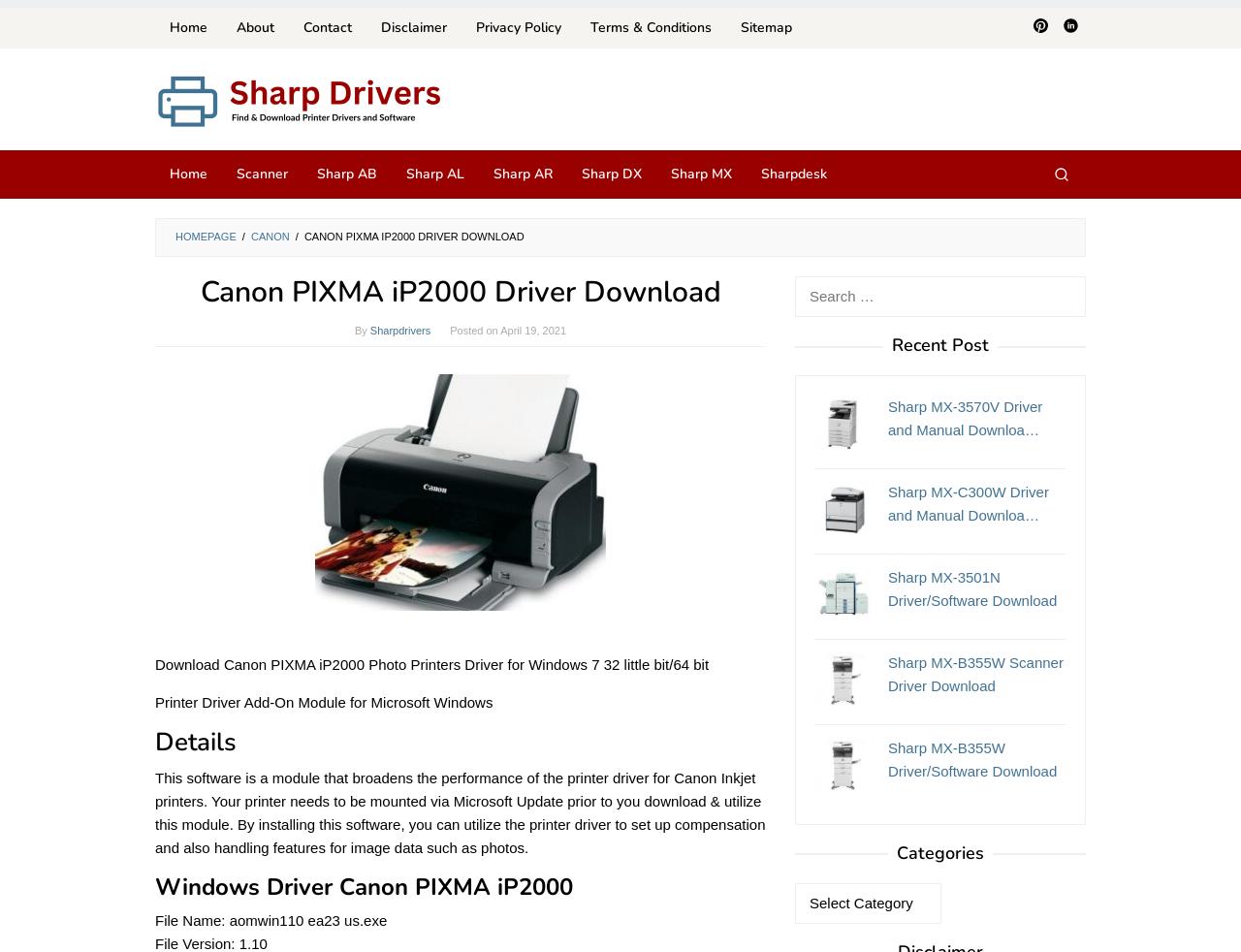Pinpoint the bounding box coordinates for the area that should be clicked to perform the following instruction: "Search for a driver".

[0.641, 0.29, 0.875, 0.333]